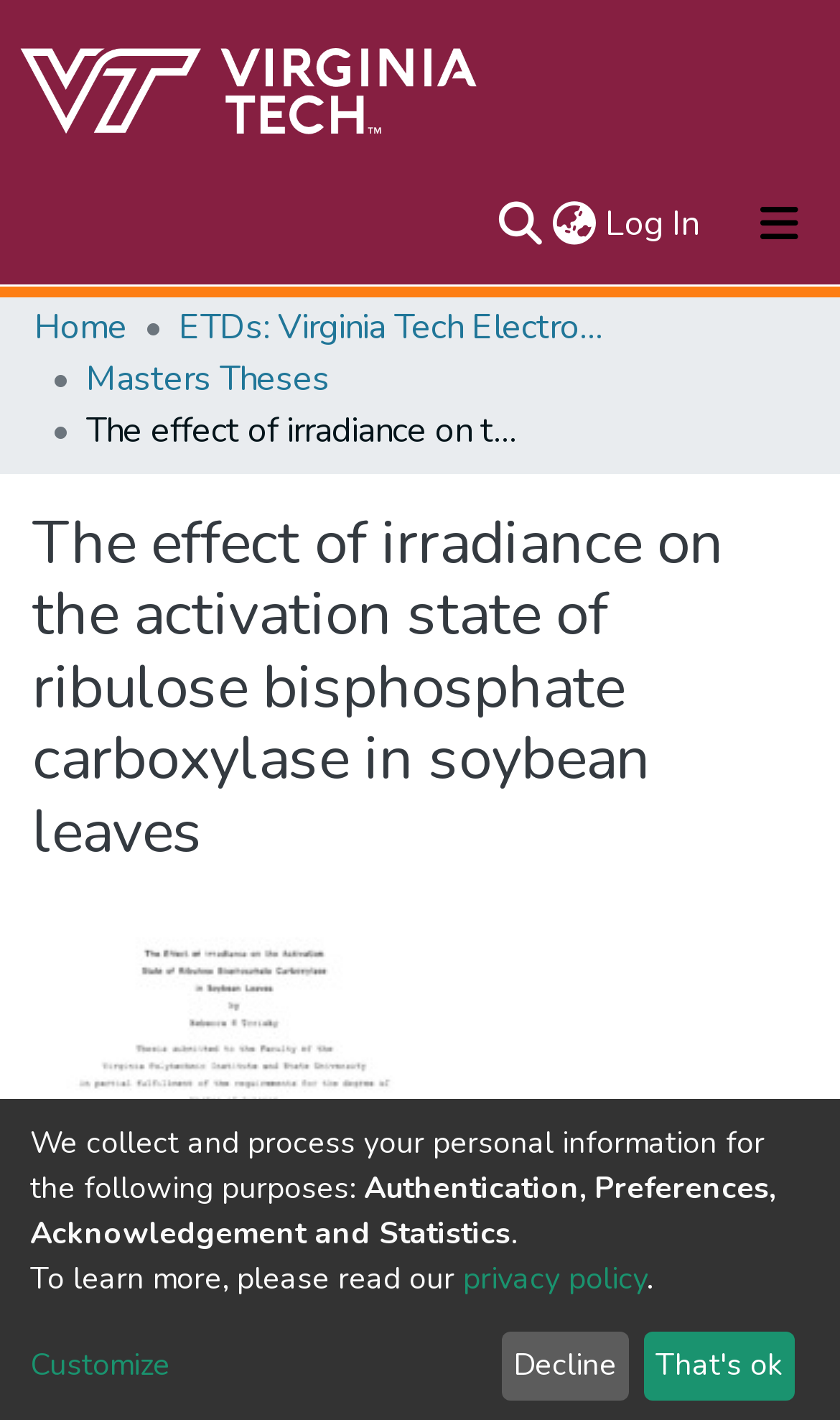Please specify the bounding box coordinates of the region to click in order to perform the following instruction: "go to home page".

None